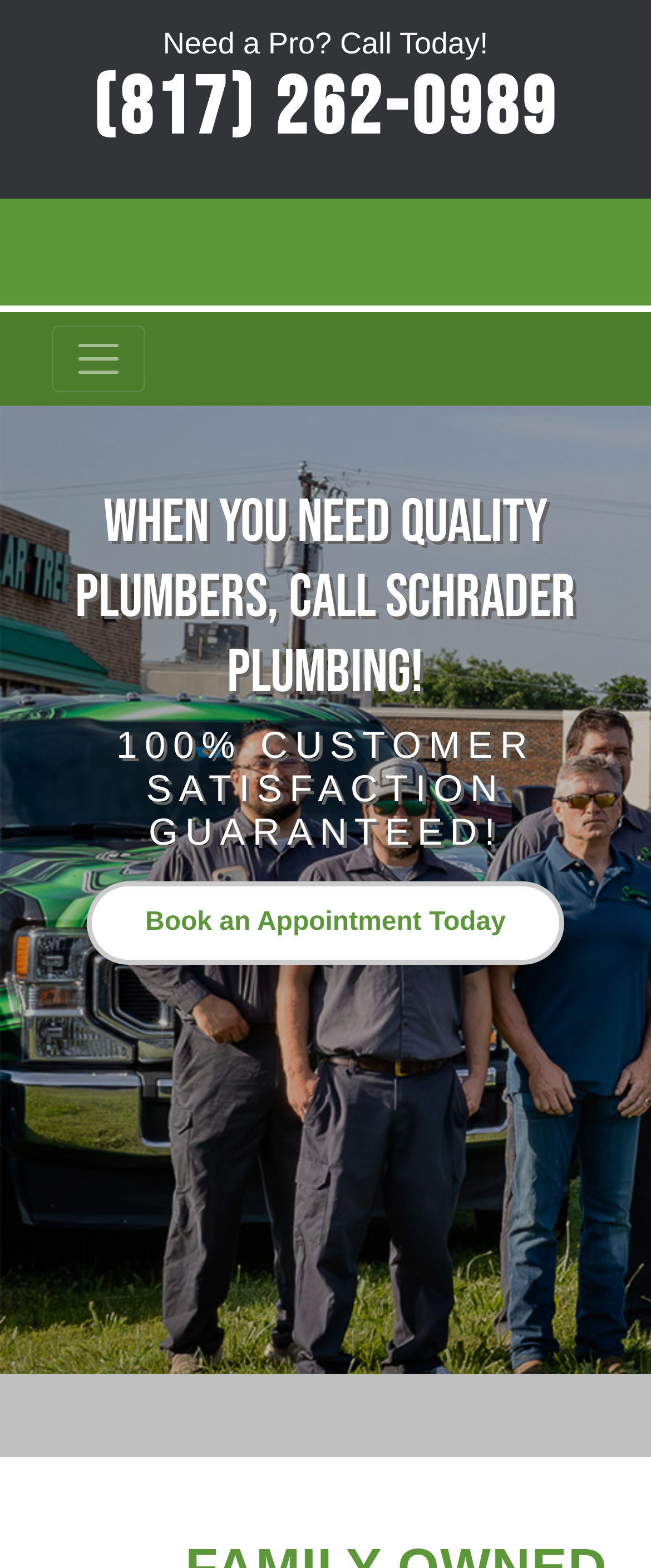Please determine the primary heading and provide its text.

Colleyville Plumbing Company